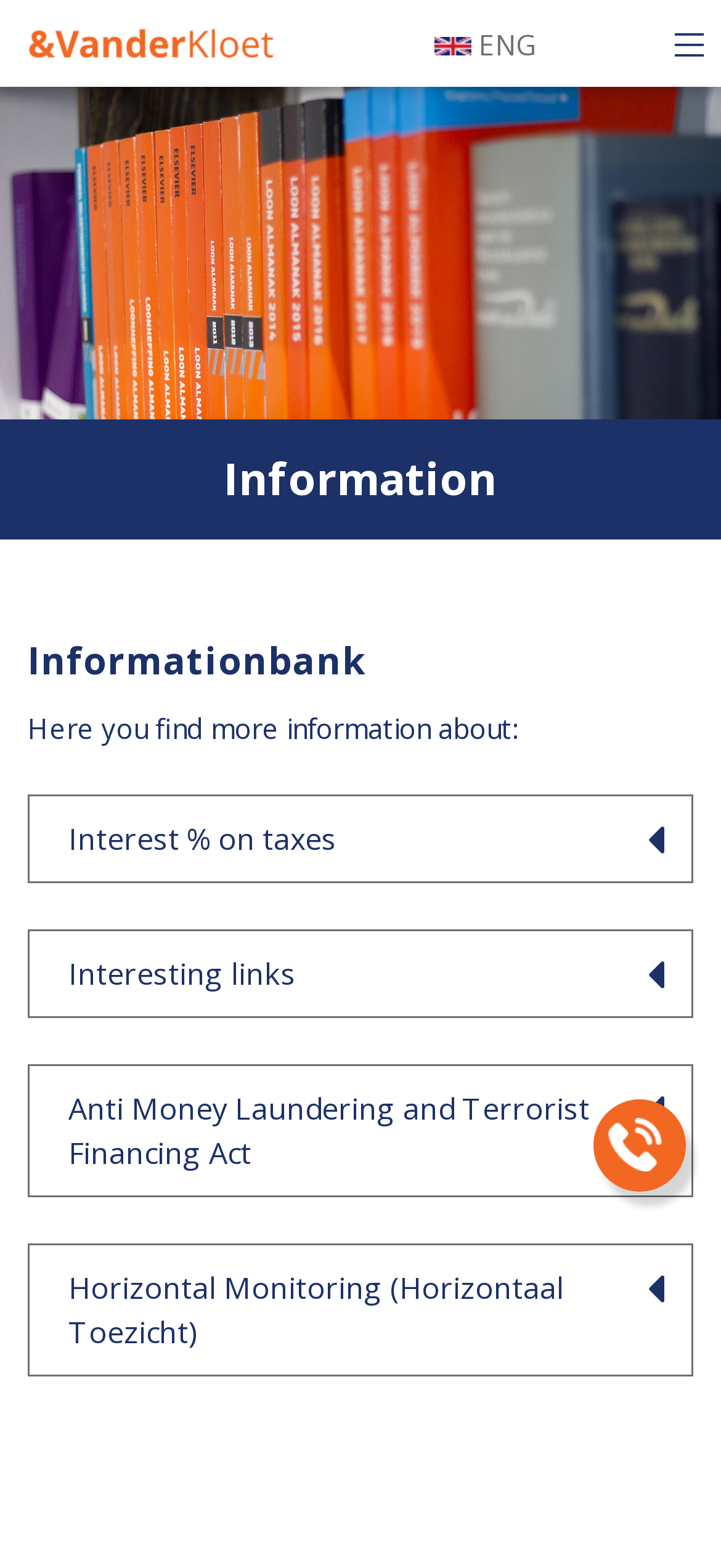Please identify the bounding box coordinates of the area that needs to be clicked to fulfill the following instruction: "Go to the 'Contact' page."

[0.0, 0.531, 1.0, 0.583]